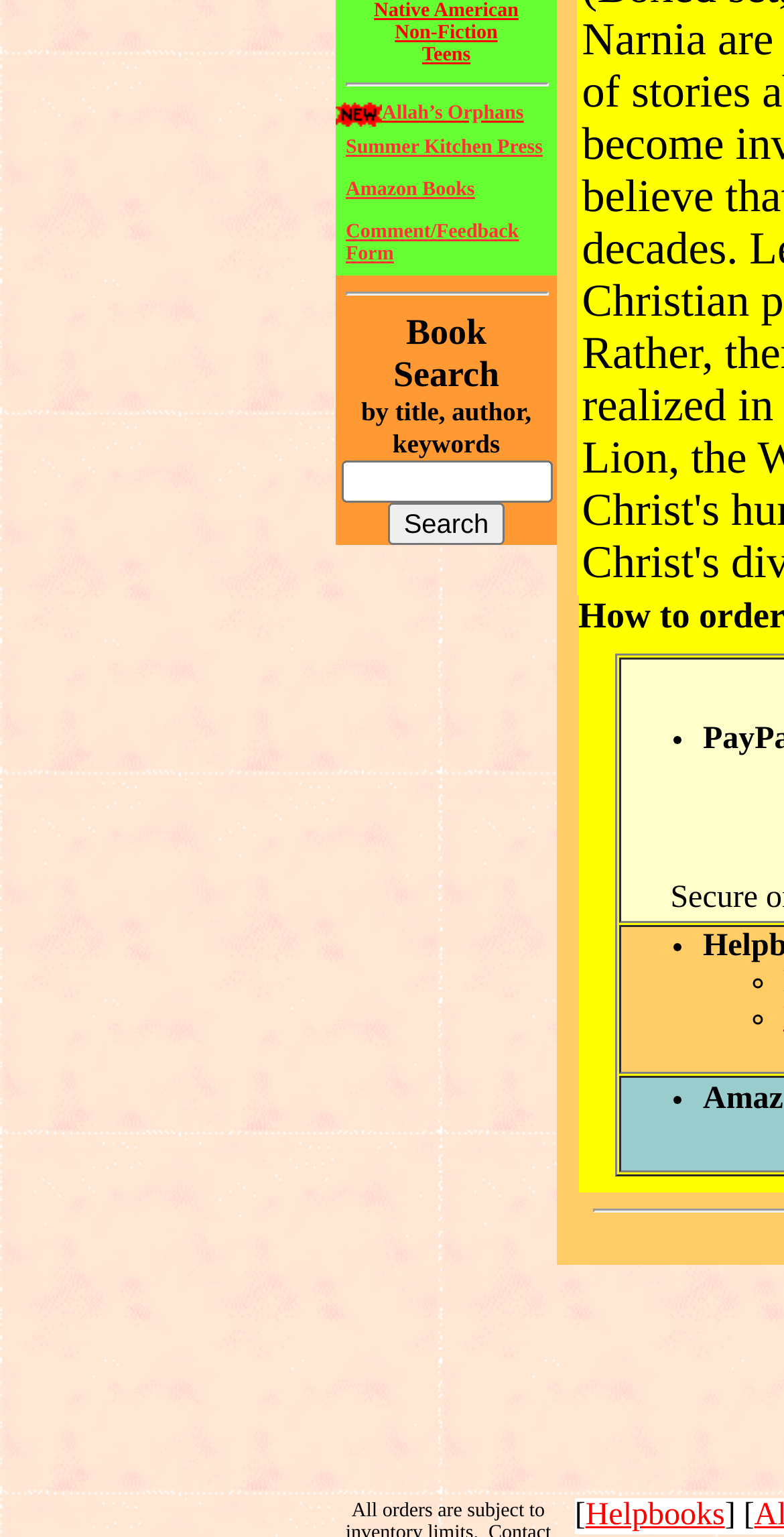Locate the bounding box of the UI element described by: "See more information" in the given webpage screenshot.

None